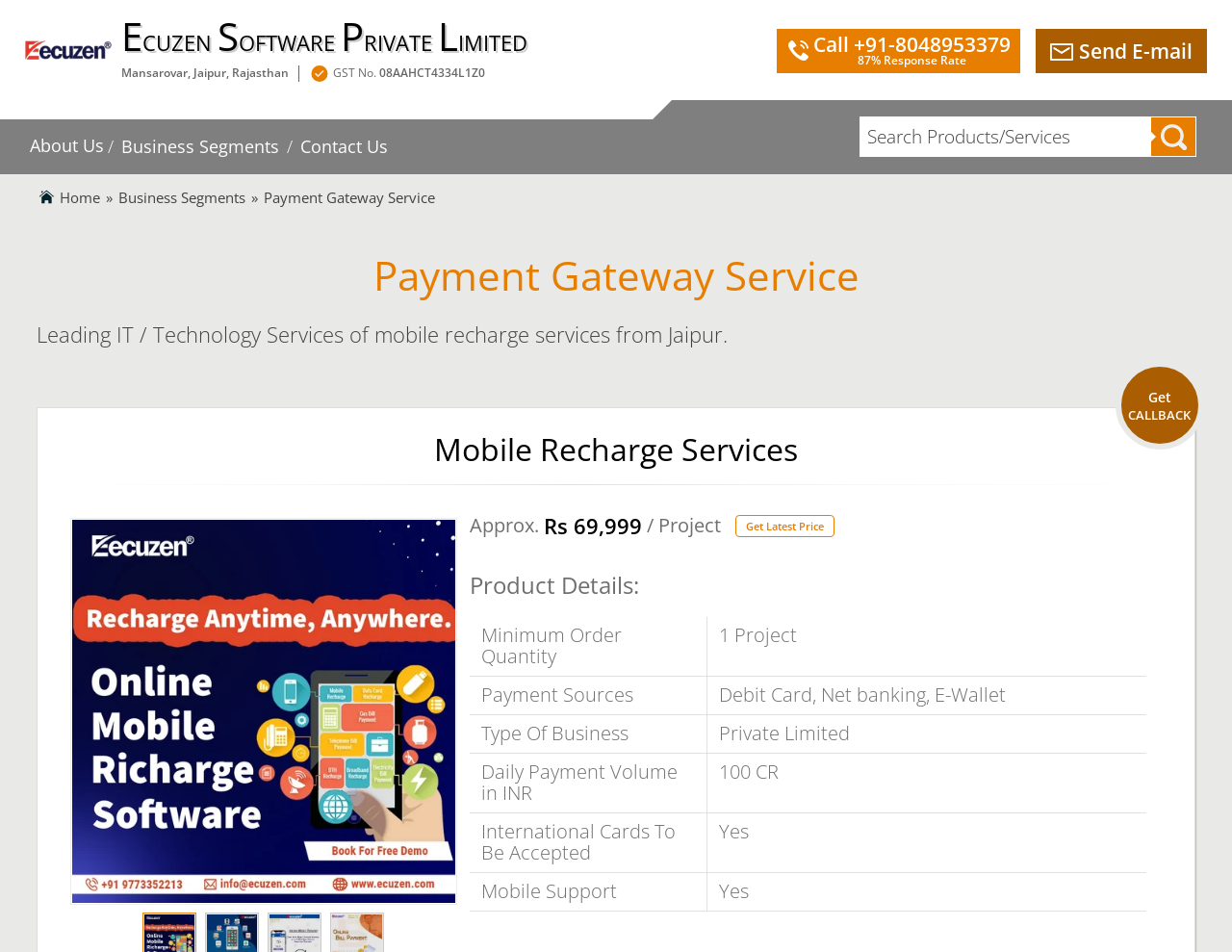Locate the coordinates of the bounding box for the clickable region that fulfills this instruction: "Click on About Us".

[0.025, 0.141, 0.085, 0.187]